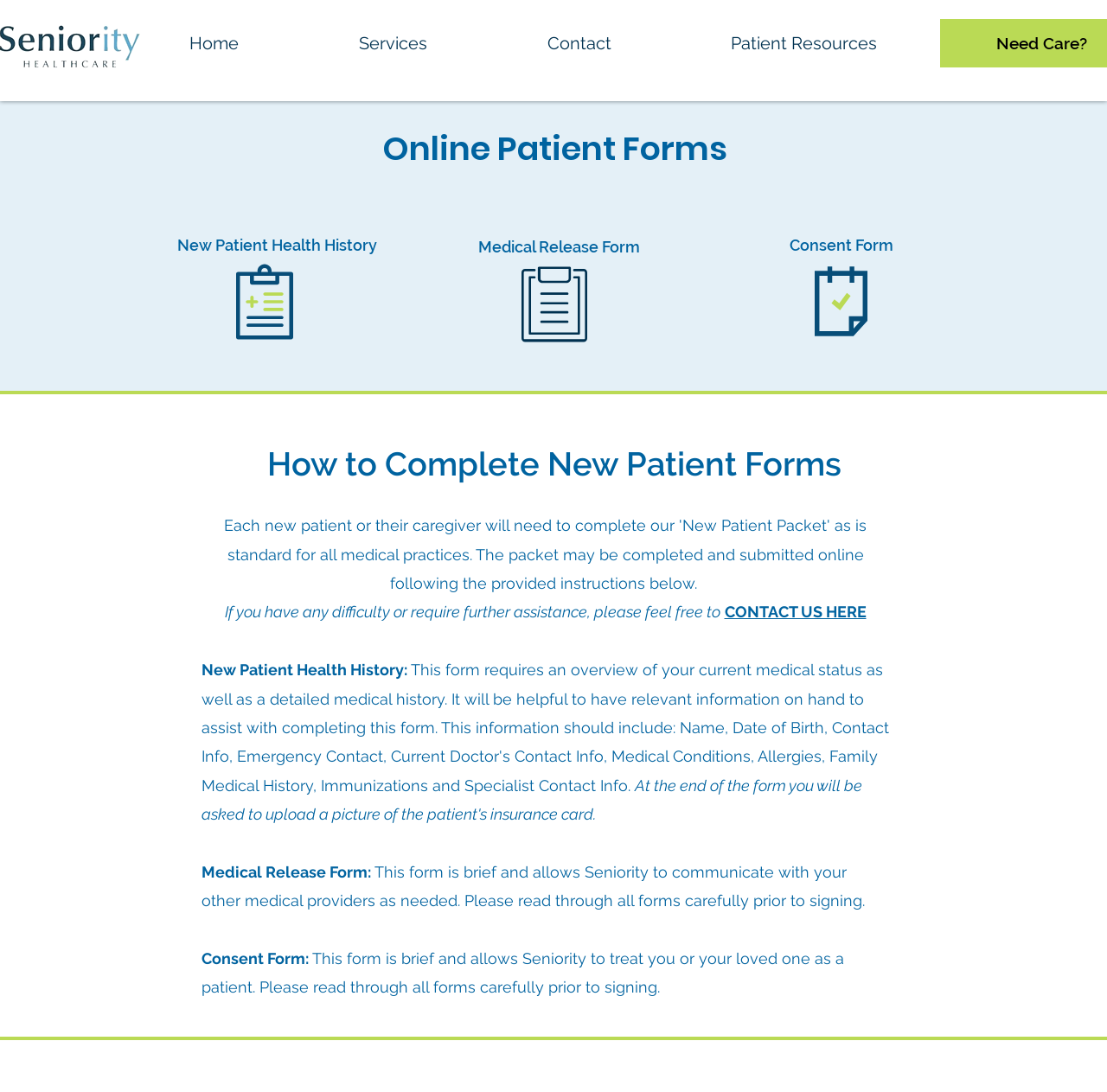Please specify the bounding box coordinates of the region to click in order to perform the following instruction: "Read more about Threads of Transparency".

None